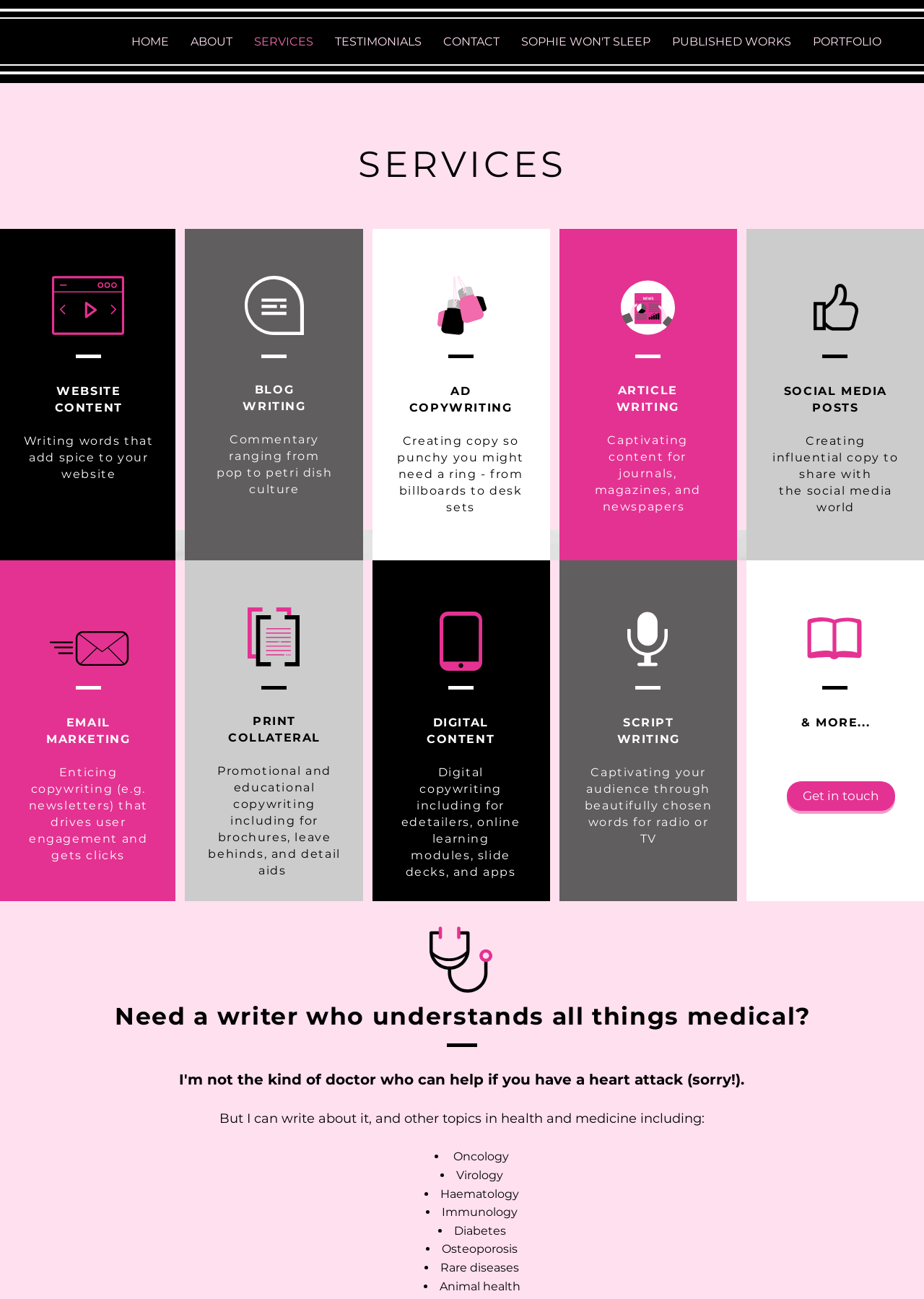Provide a one-word or one-phrase answer to the question:
What is the purpose of the 'Get in touch' link?

To contact Dr Danielle Camer